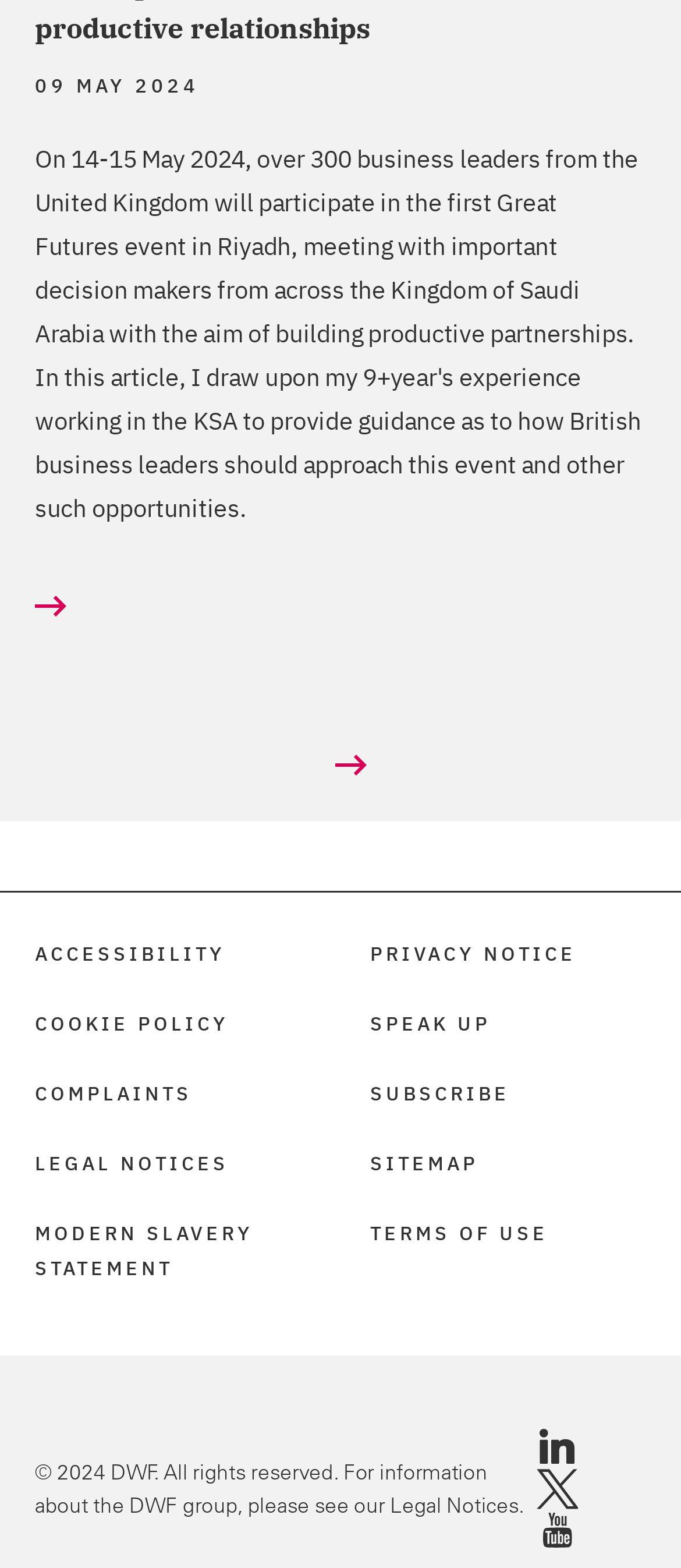Determine the bounding box coordinates of the clickable region to follow the instruction: "View the news".

None